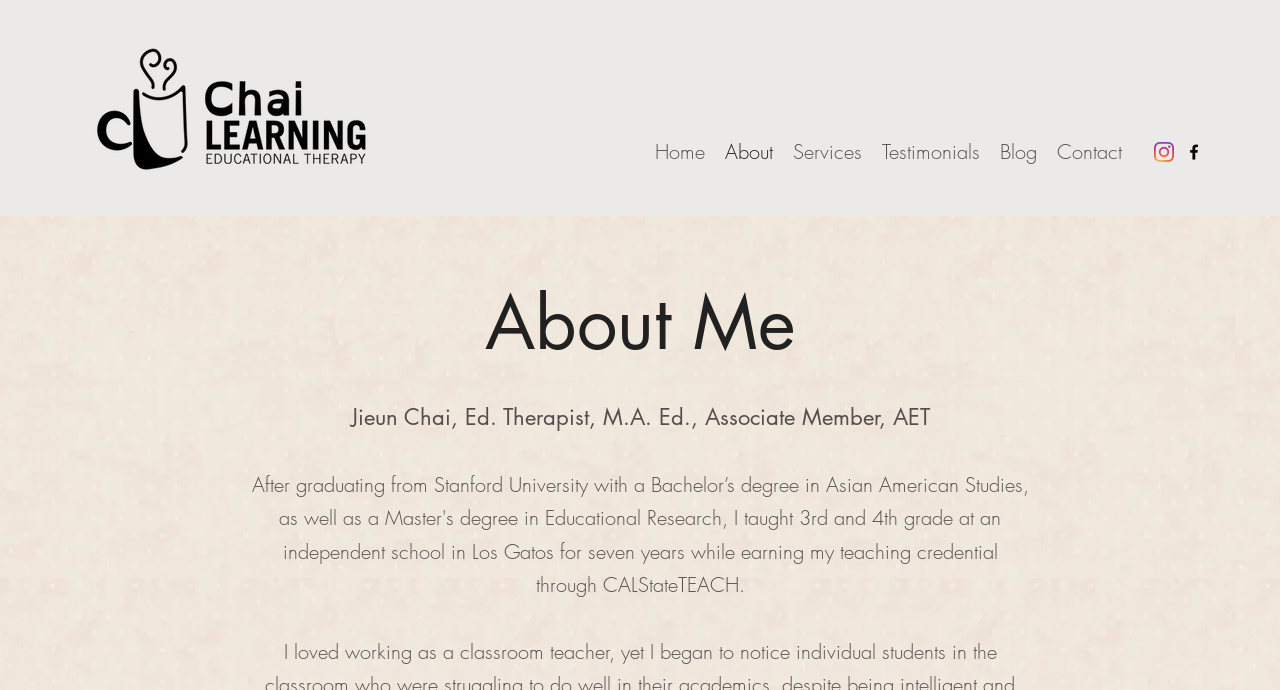What is the name of the therapist?
Please answer the question with a detailed response using the information from the screenshot.

I found the answer by looking at the StaticText element with the text 'Jieun Chai, Ed. Therapist, M.A. Ed., Associate Member, AET' which is a description about the therapist.